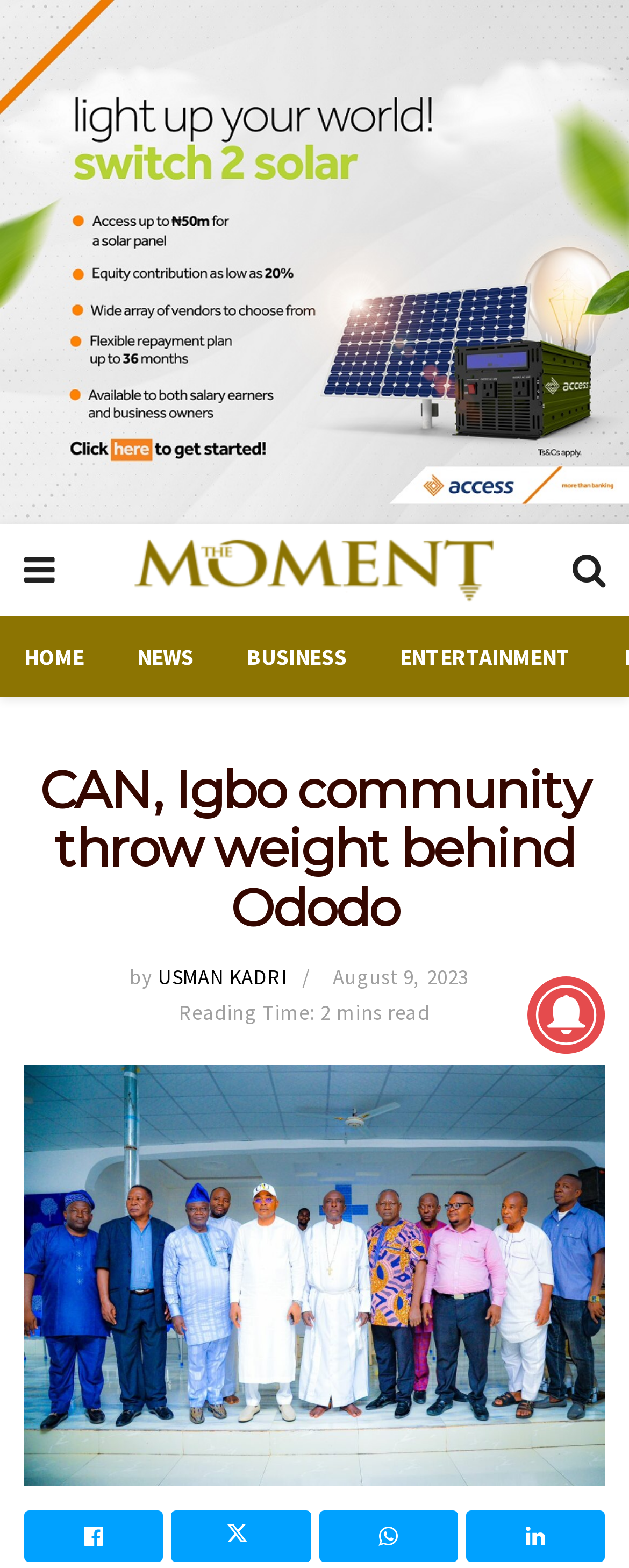What is the name of the news website?
Respond with a short answer, either a single word or a phrase, based on the image.

The Moment Nigeria